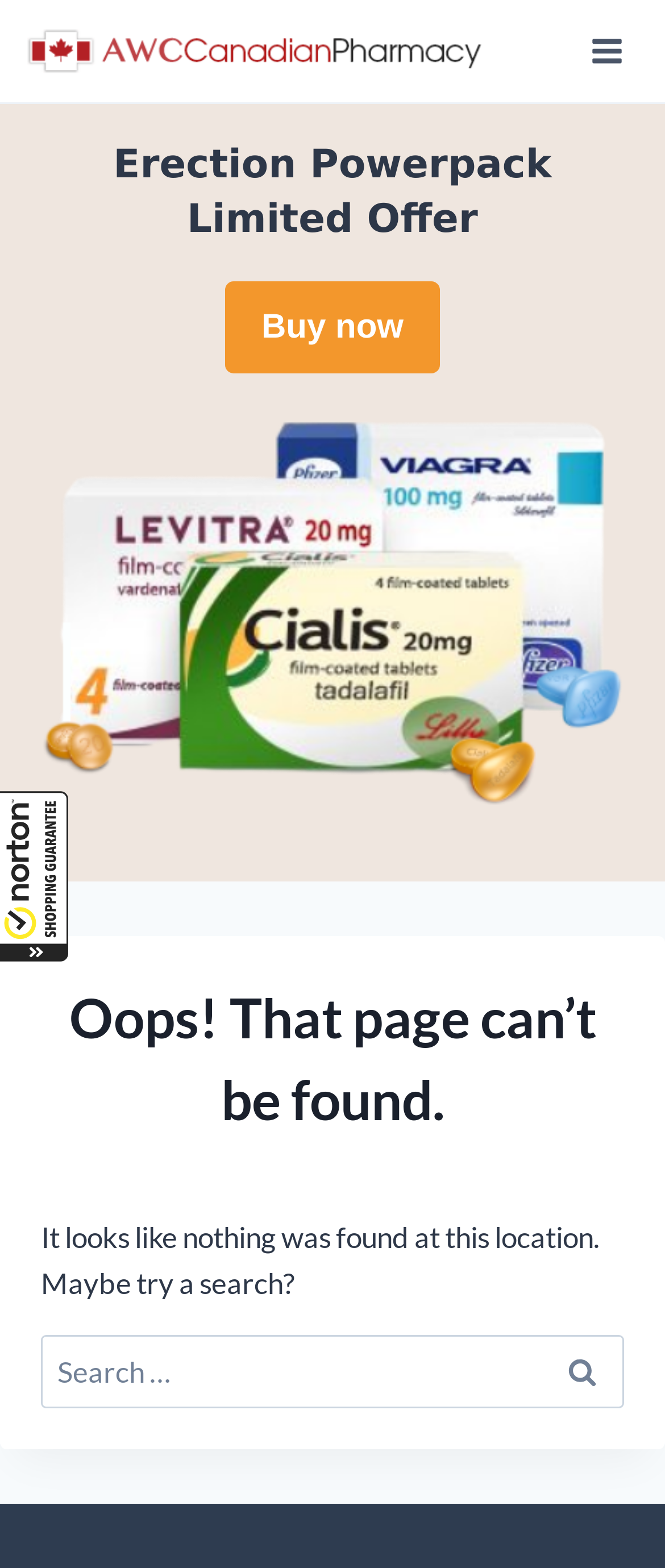Answer the following inquiry with a single word or phrase:
What is the purpose of the search box?

Search for: